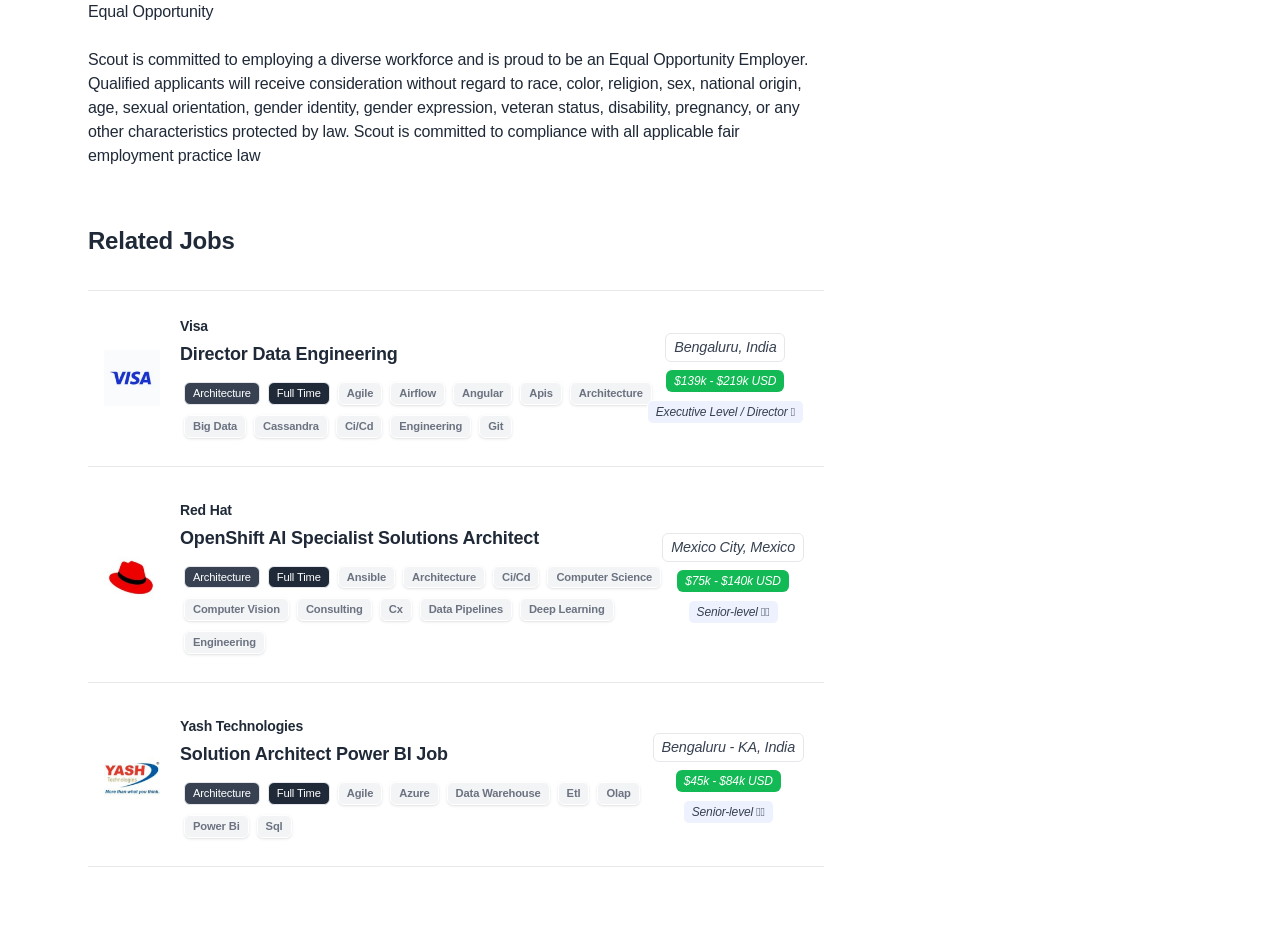Please study the image and answer the question comprehensively:
What is the professional skill mentioned in the first job posting?

The first job posting is 'Director Data Engineering' and one of its professional skills is 'Architecture', which is indicated by the StaticText 'Architecture' in the region 'Professional Skills and Roles'.